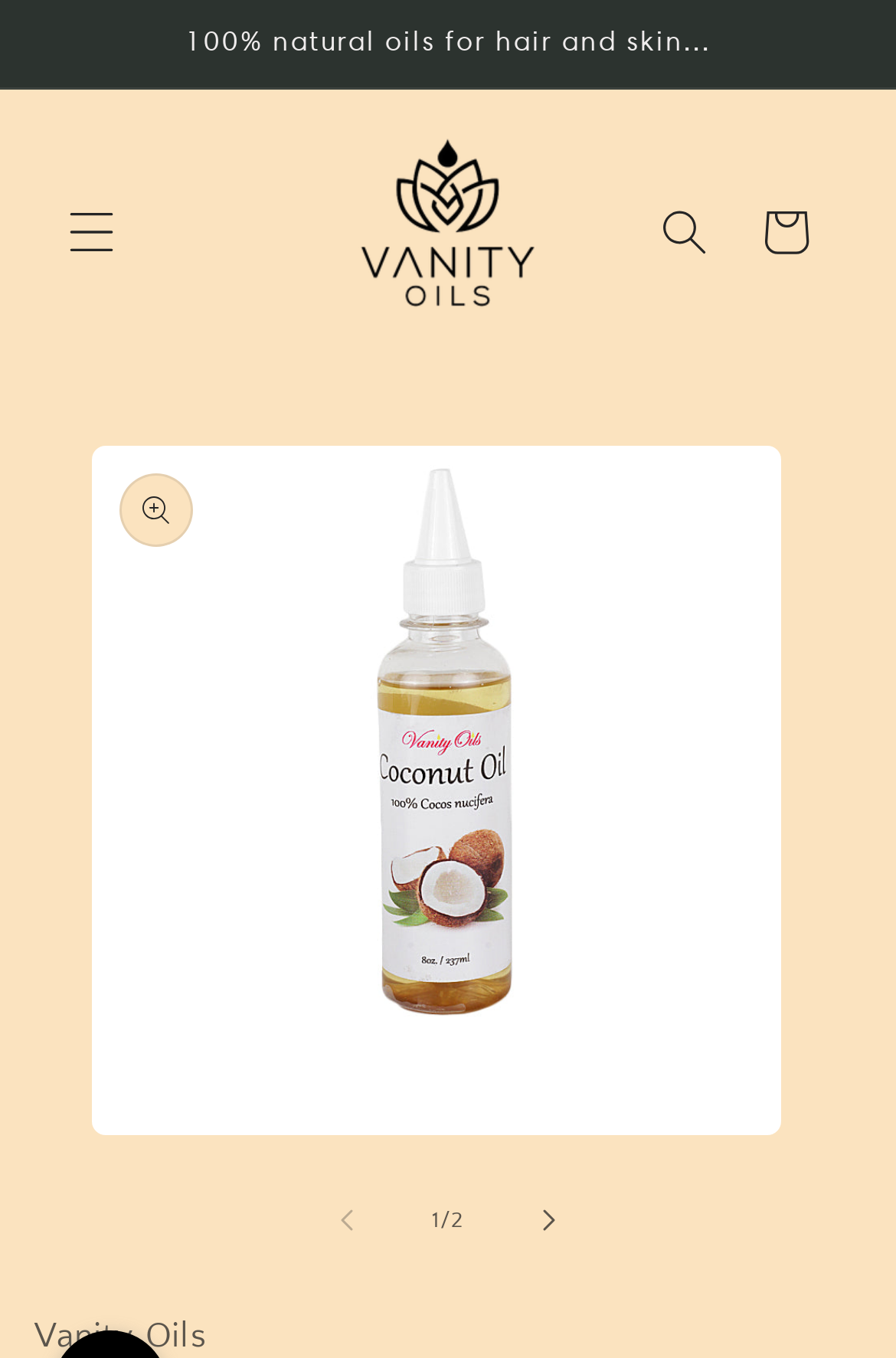Kindly respond to the following question with a single word or a brief phrase: 
What is the purpose of the region with the text '100% natural oils for hair and skin...'?

Announcement